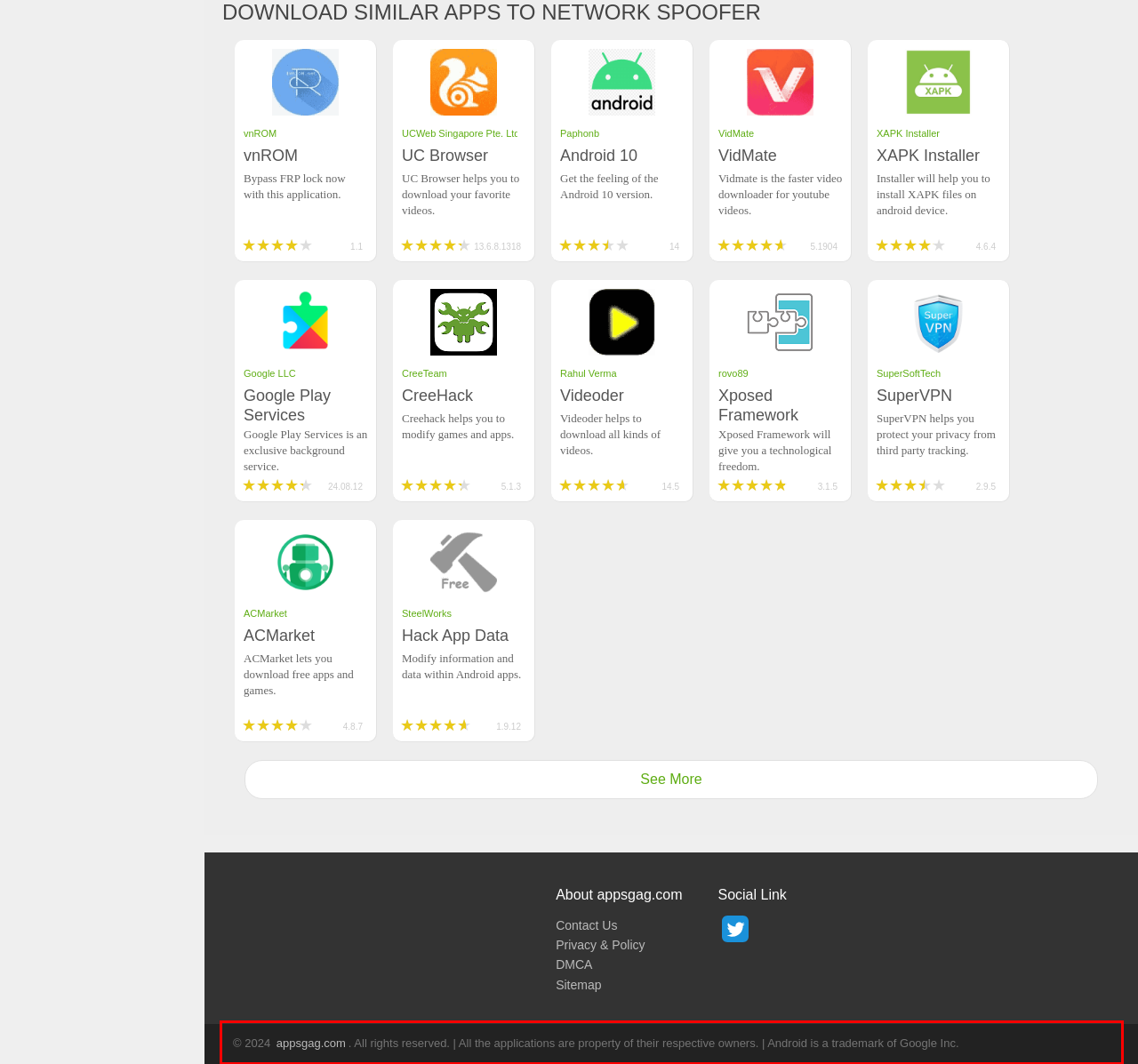From the provided screenshot, extract the text content that is enclosed within the red bounding box.

© 2024 appsgag.com. All rights reserved. | All the applications are property of their respective owners. | Android is a trademark of Google Inc.